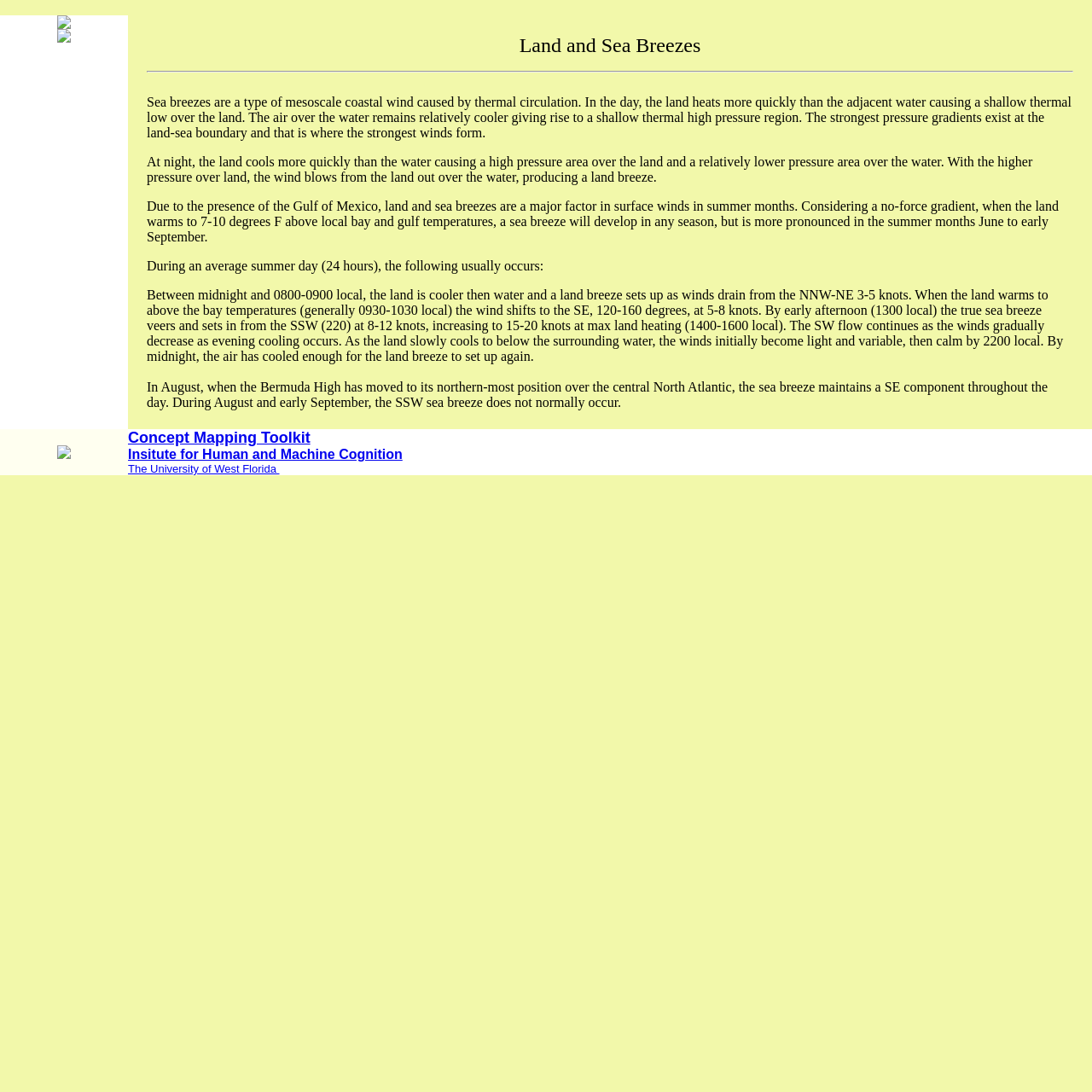Using the provided description: "Concept Mapping Toolkit", find the bounding box coordinates of the corresponding UI element. The output should be four float numbers between 0 and 1, in the format [left, top, right, bottom].

[0.117, 0.393, 0.284, 0.409]